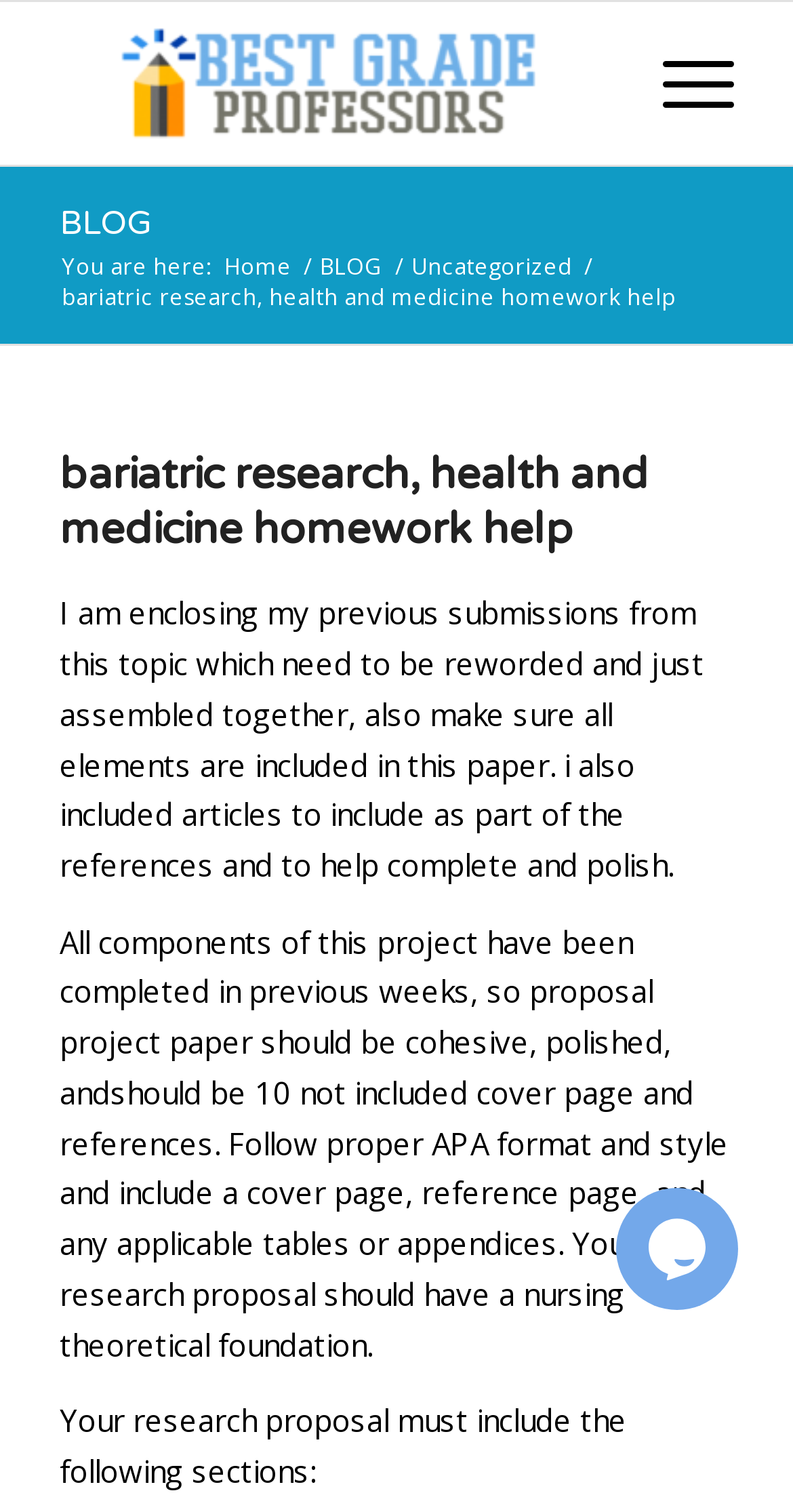How many pages should the proposal project paper be?
Based on the visual, give a brief answer using one word or a short phrase.

10 pages